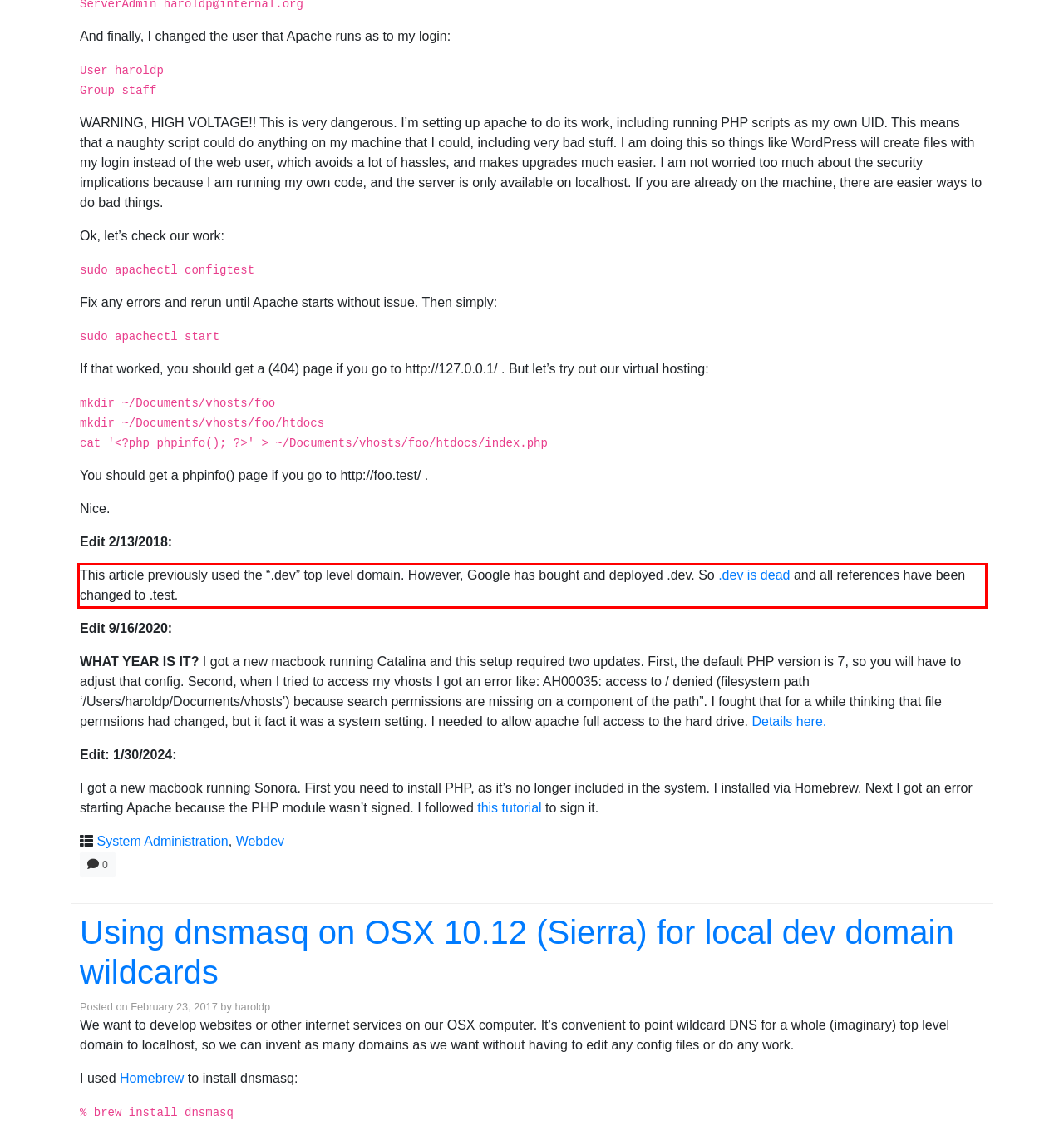Review the webpage screenshot provided, and perform OCR to extract the text from the red bounding box.

This article previously used the “.dev” top level domain. However, Google has bought and deployed .dev. So .dev is dead and all references have been changed to .test.